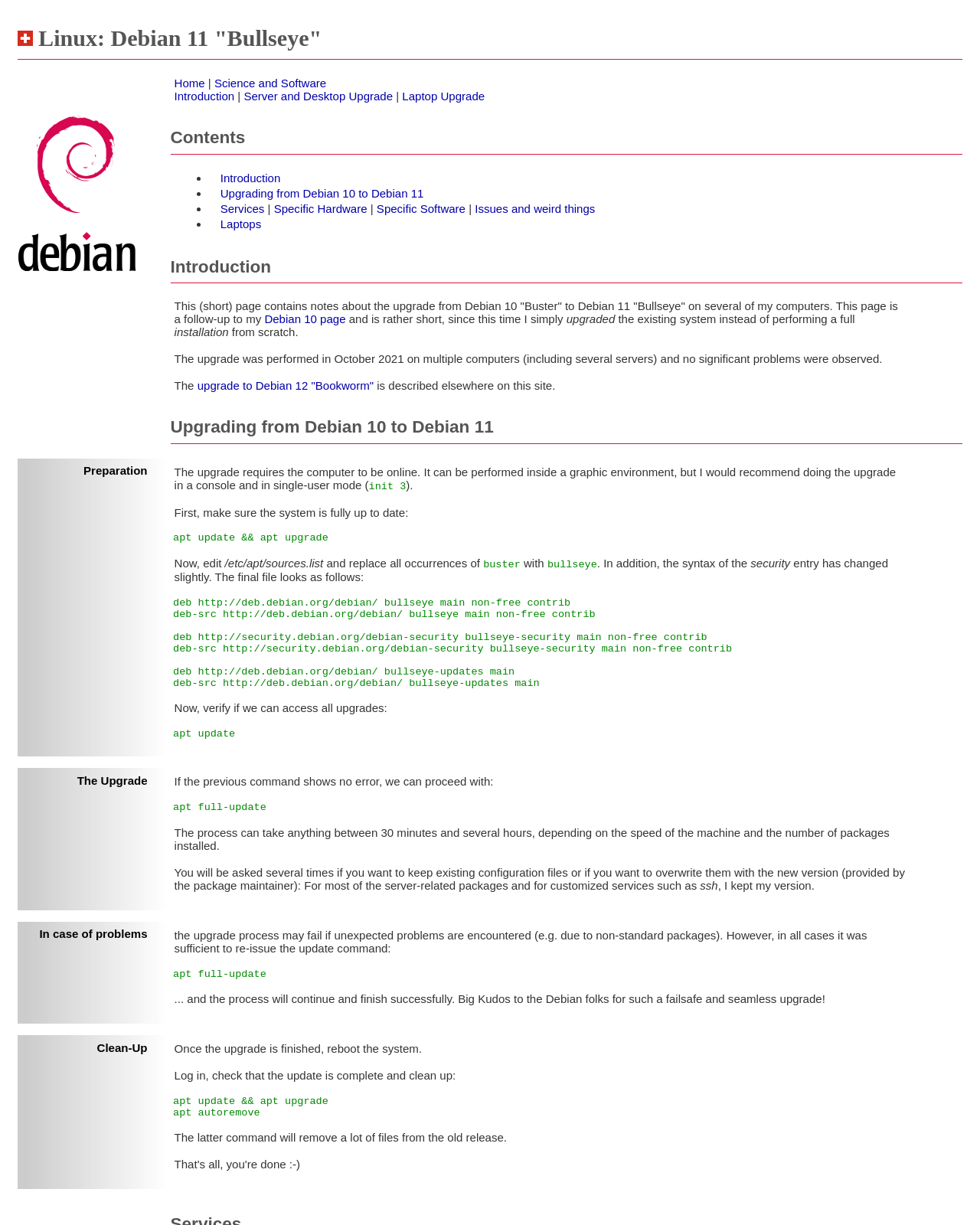Locate the bounding box coordinates of the clickable region to complete the following instruction: "Click on the 'Introduction' link."

[0.178, 0.073, 0.239, 0.084]